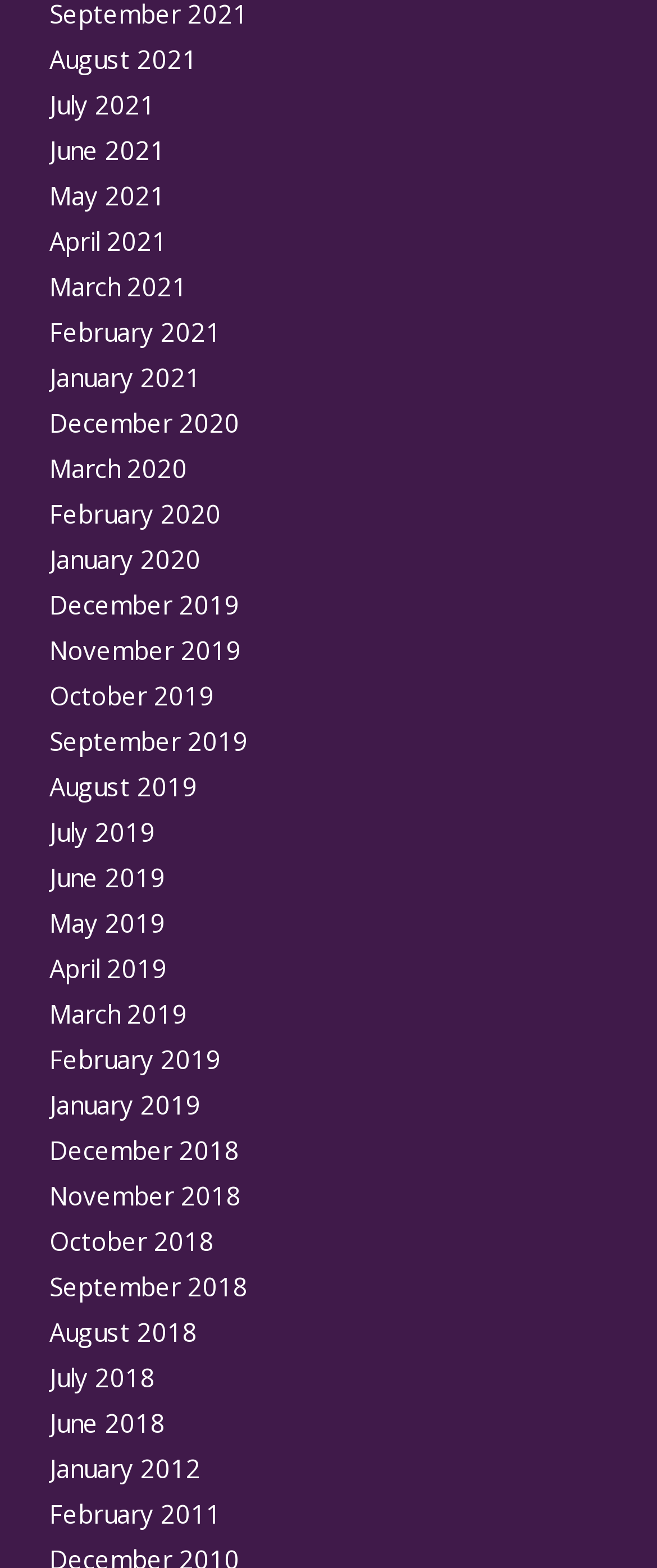What is the most recent month listed?
Examine the image closely and answer the question with as much detail as possible.

By examining the list of links, I found that the most recent month listed is August 2021, which is the first link in the list.